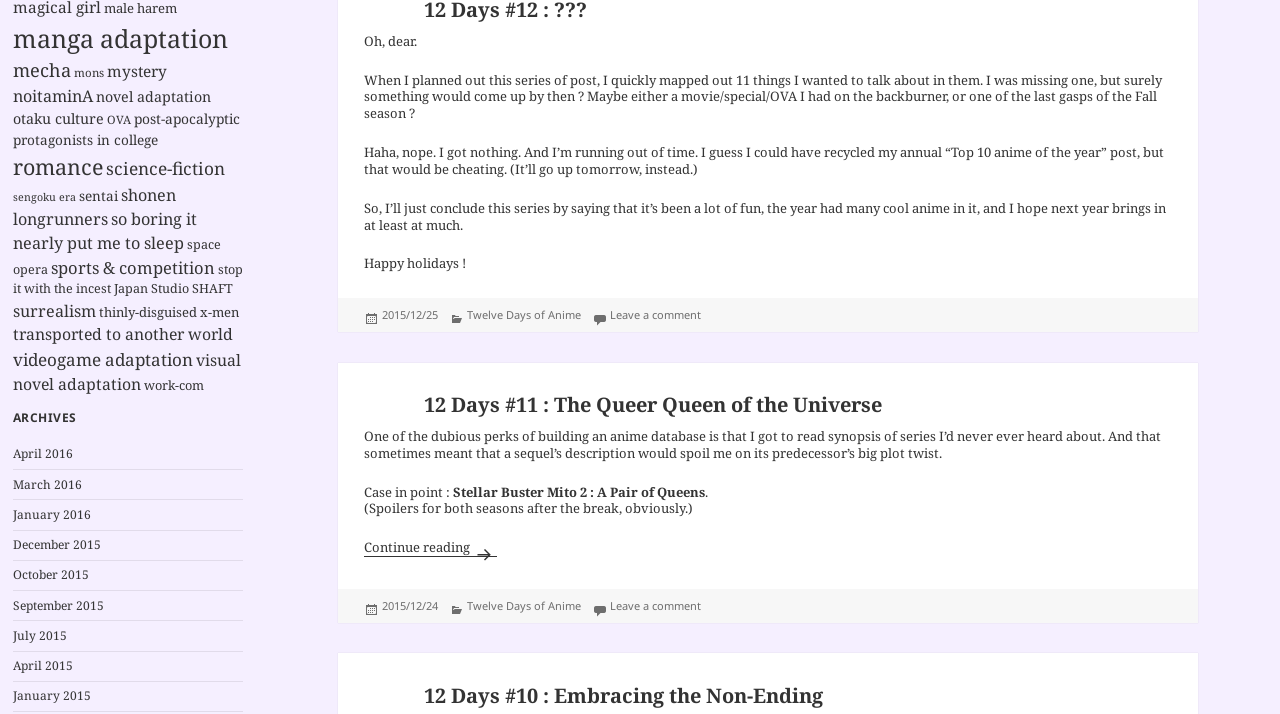Please find the bounding box coordinates of the element that must be clicked to perform the given instruction: "Click on 'manga adaptation'". The coordinates should be four float numbers from 0 to 1, i.e., [left, top, right, bottom].

[0.01, 0.029, 0.178, 0.076]